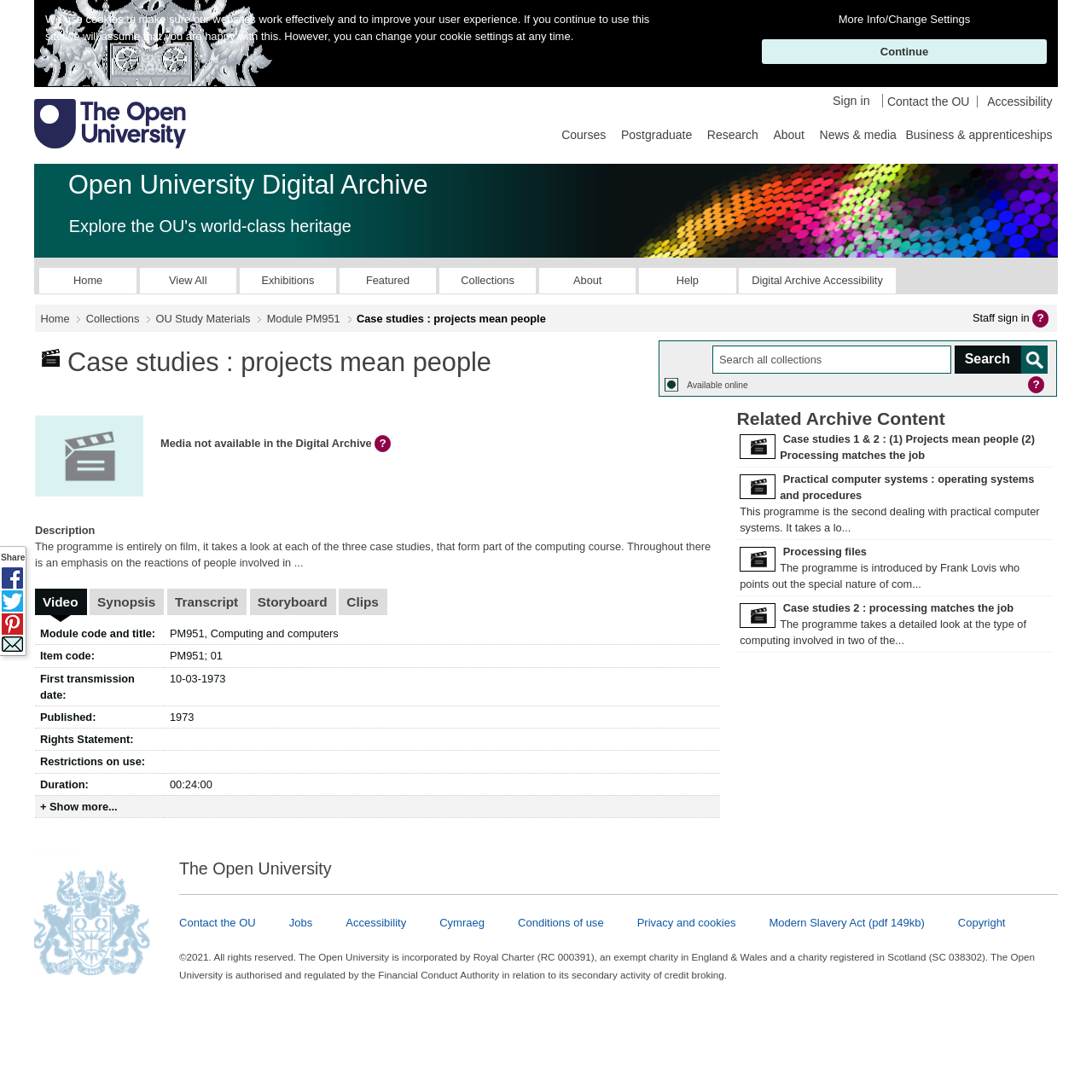Provide the bounding box coordinates of the area you need to click to execute the following instruction: "Click the '?' icon".

[0.945, 0.285, 0.963, 0.297]